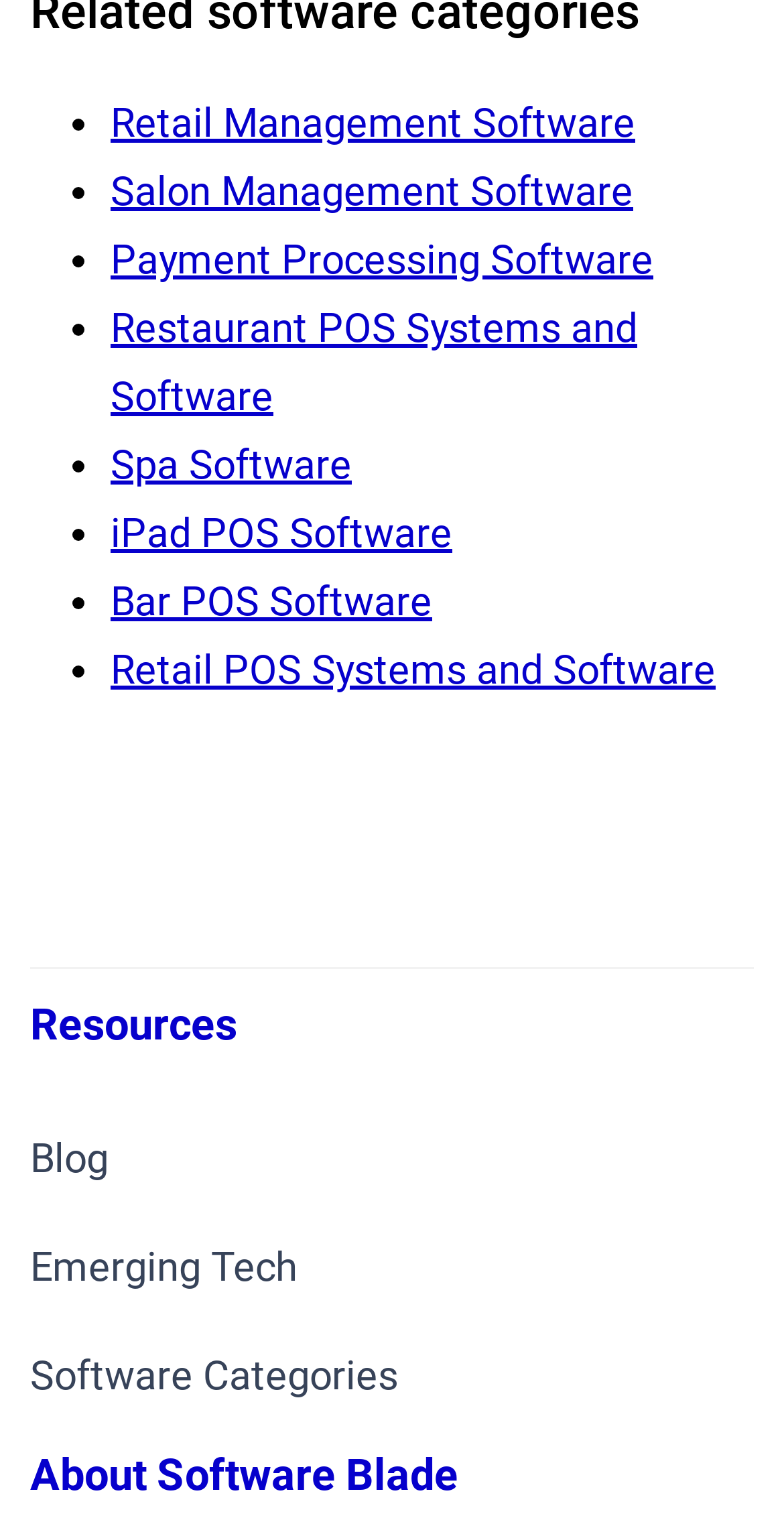How many links are listed under Resources?
Based on the visual details in the image, please answer the question thoroughly.

Under the 'Resources' heading, there are three links listed: 'Blog', 'Emerging Tech', and 'Software Categories'.